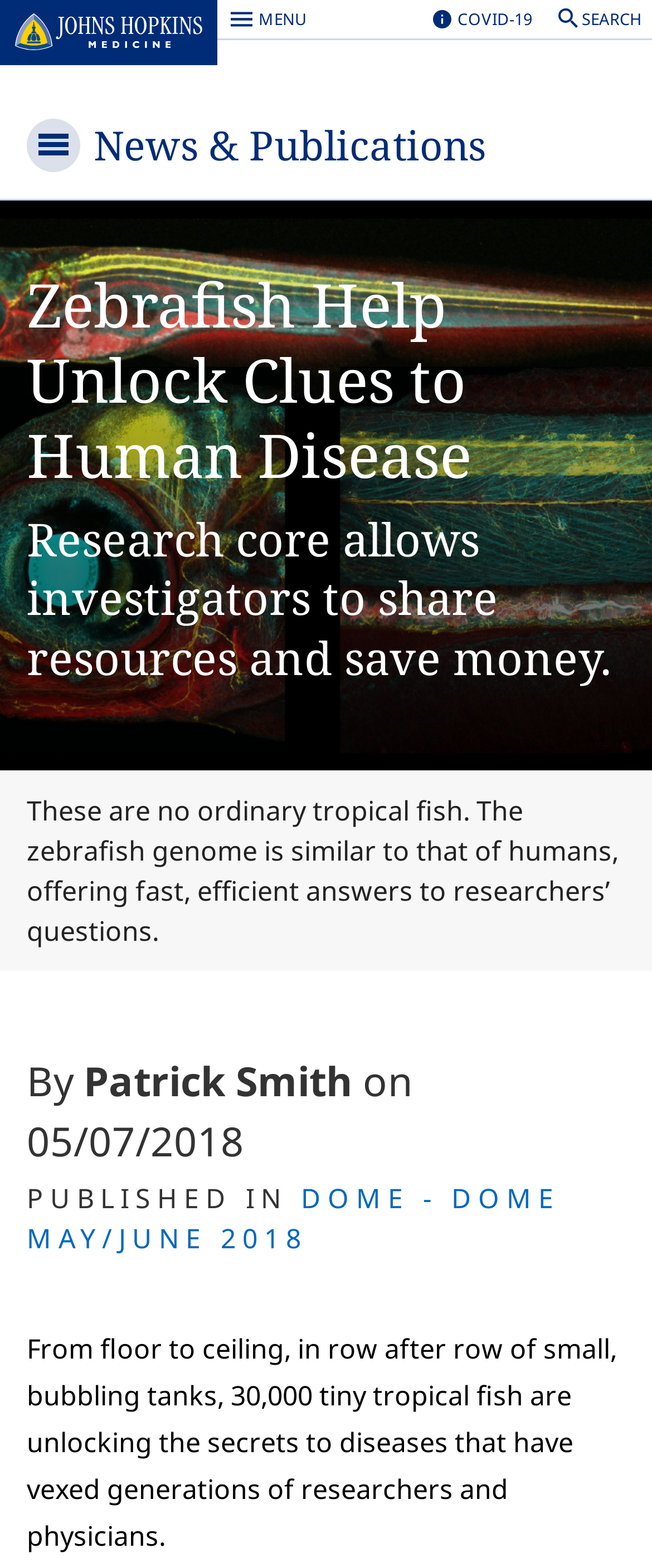How many zebrafish are helping researchers?
Kindly answer the question with as much detail as you can.

The answer can be found in the StaticText element with the text 'From floor to ceiling, in row after row of small, bubbling tanks, 30,000 tiny tropical fish are unlocking the secrets to diseases that have vexed generations of researchers and physicians.'